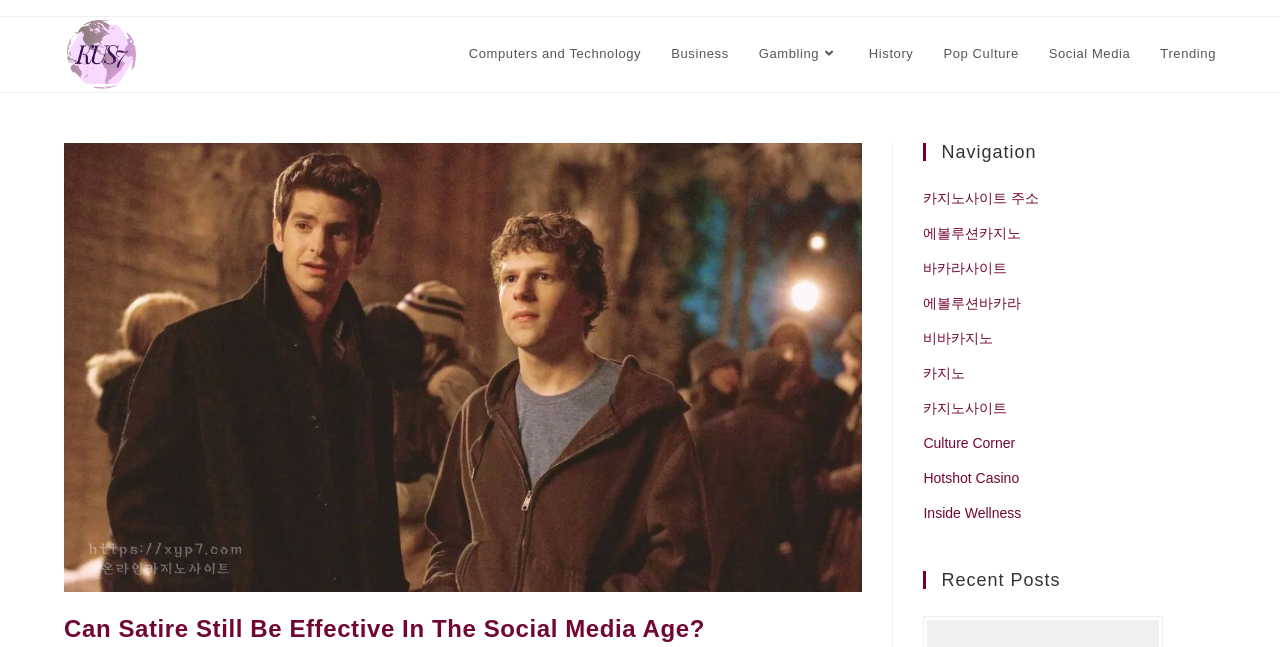Identify the bounding box coordinates for the region of the element that should be clicked to carry out the instruction: "Read more about the article Can Satire Still Be Effective In The Social Media Age?". The bounding box coordinates should be four float numbers between 0 and 1, i.e., [left, top, right, bottom].

[0.05, 0.221, 0.674, 0.915]